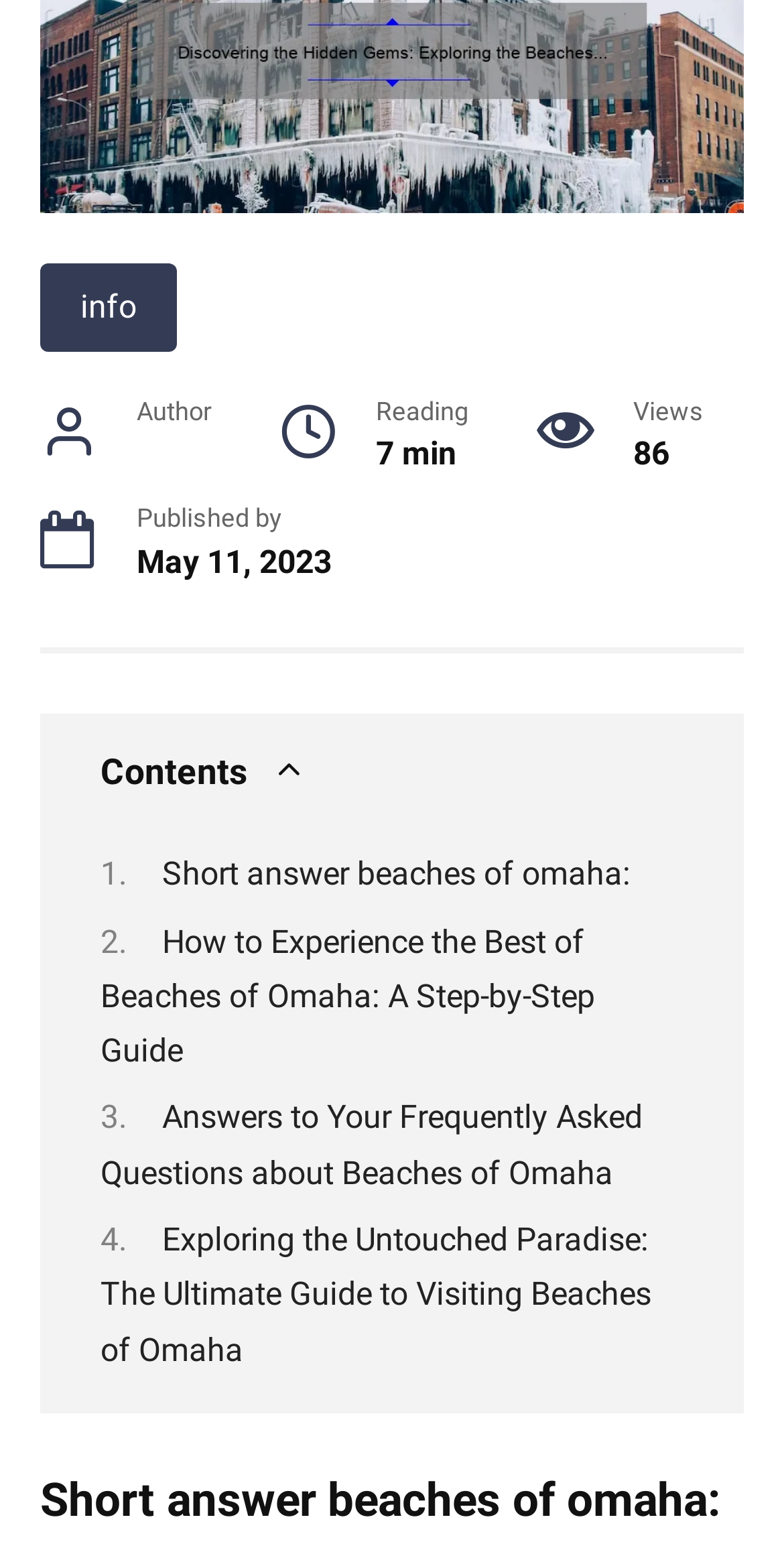Determine the bounding box for the described HTML element: "info". Ensure the coordinates are four float numbers between 0 and 1 in the format [left, top, right, bottom].

[0.051, 0.17, 0.226, 0.228]